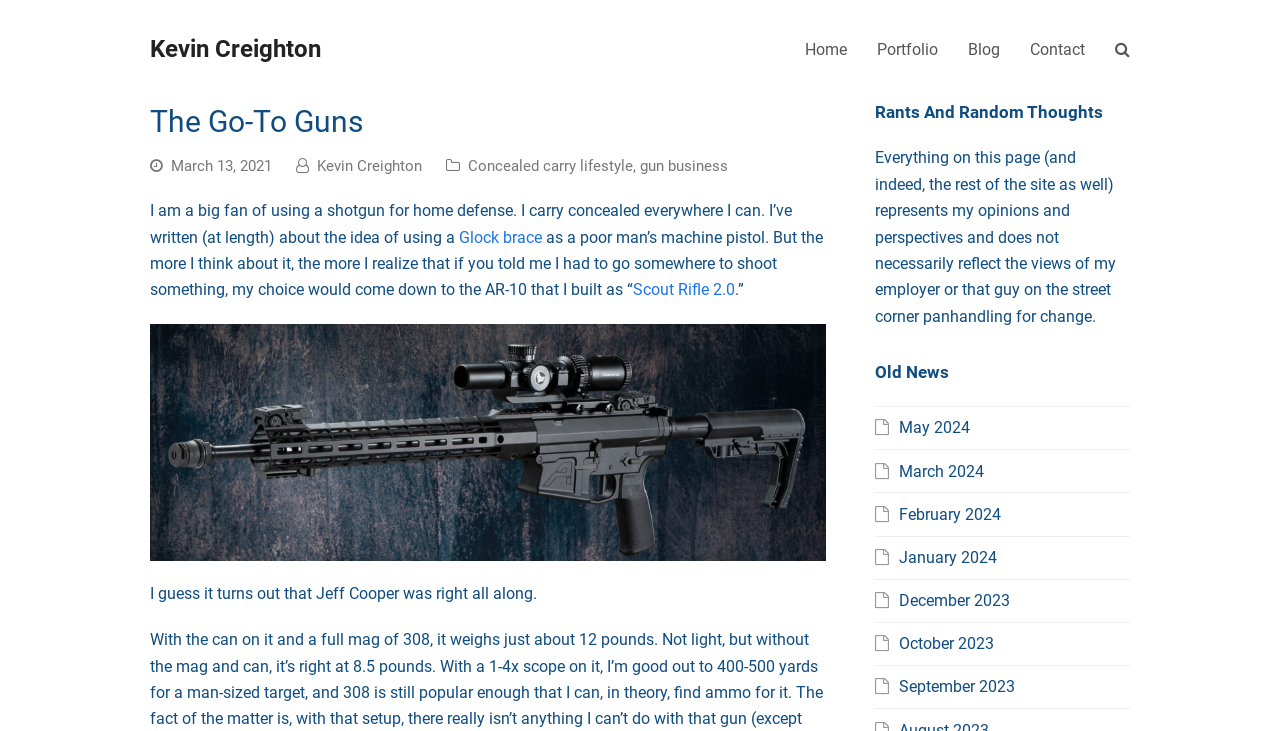Please provide a one-word or phrase answer to the question: 
How many months are listed in the 'Old News' section?

7